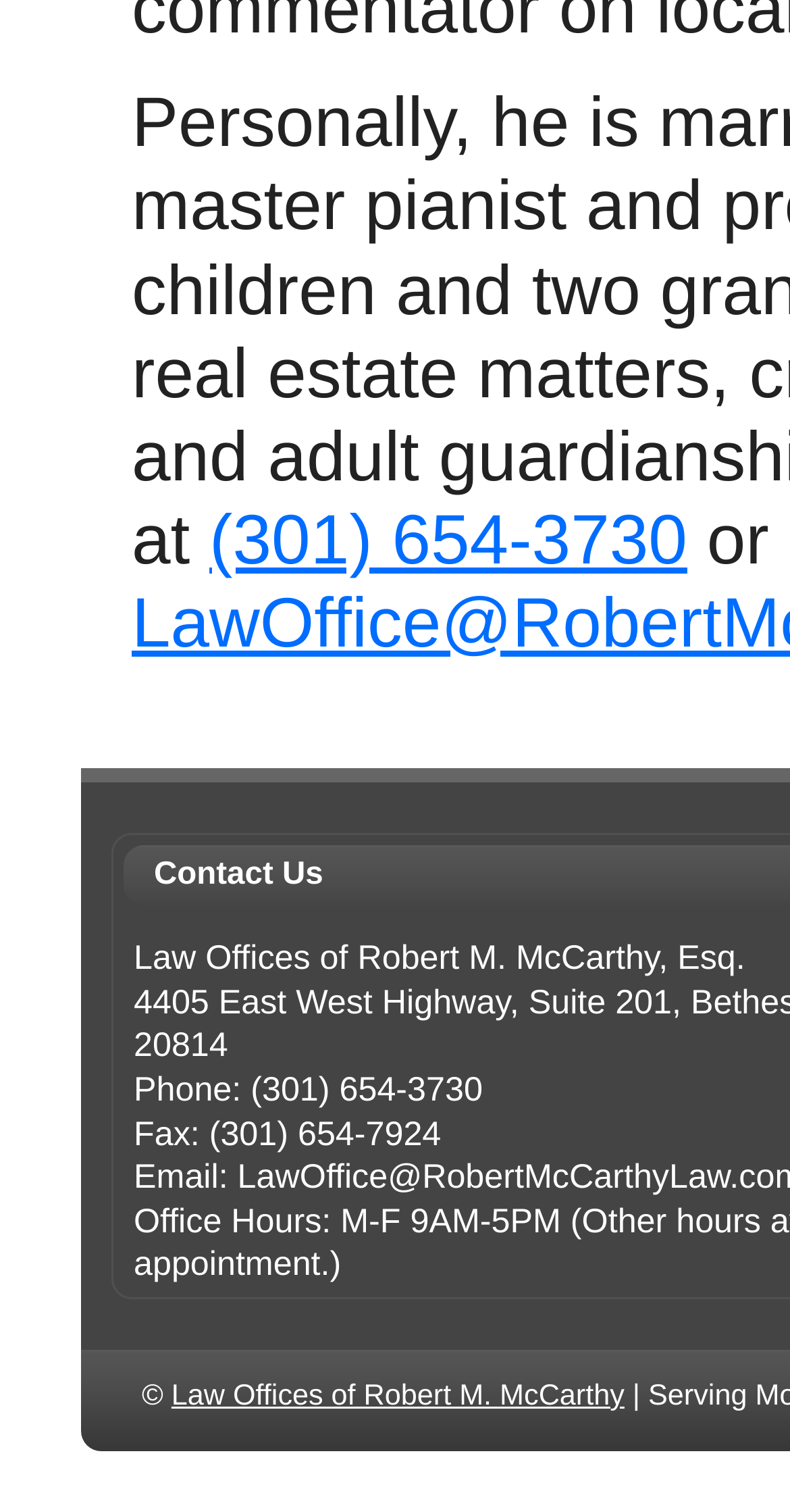Answer the following inquiry with a single word or phrase:
What is the phone number of the Law Offices of Robert M. McCarthy, Esq.?

(301) 654-3730